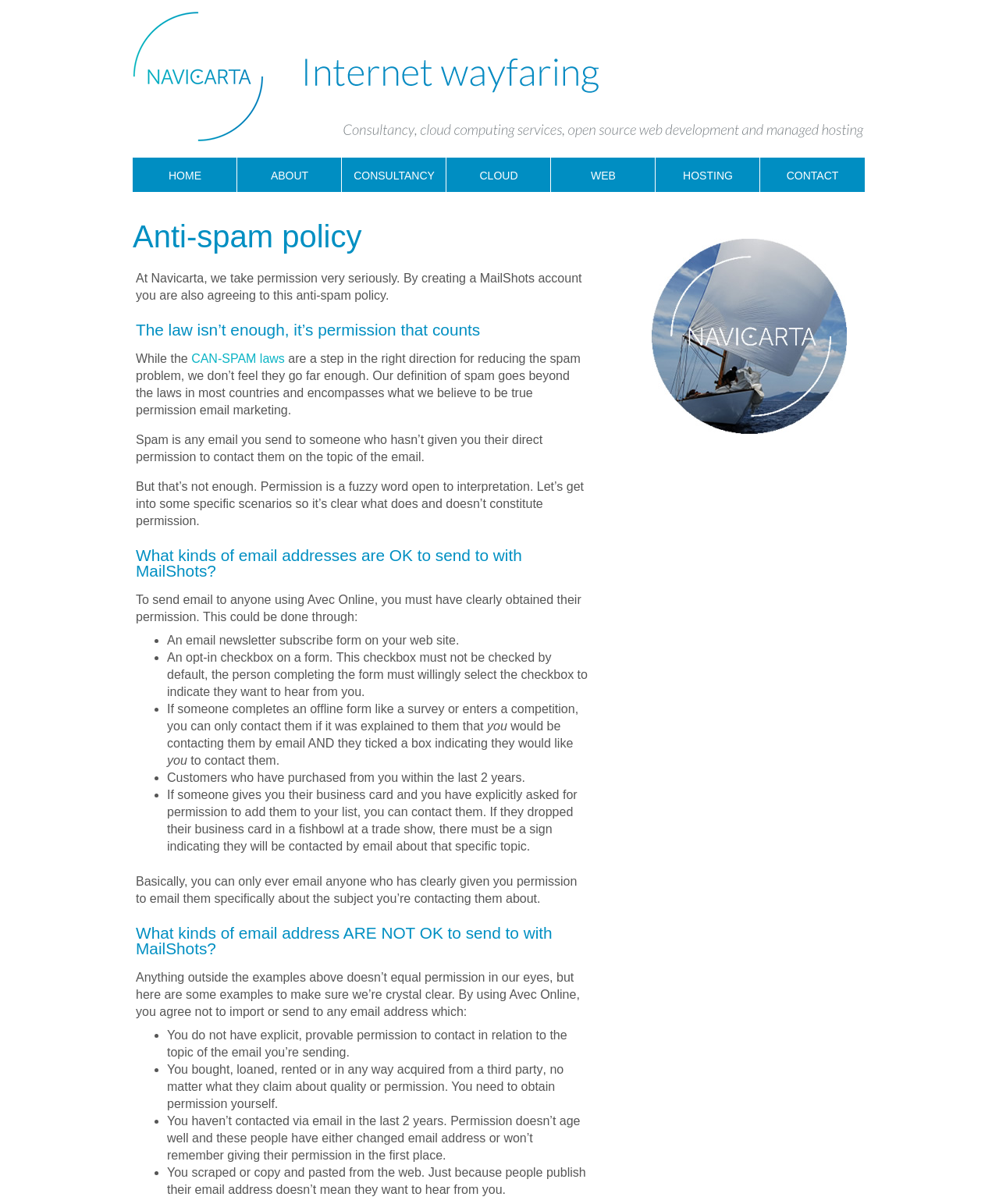Show the bounding box coordinates of the element that should be clicked to complete the task: "Read the 'About' section".

None